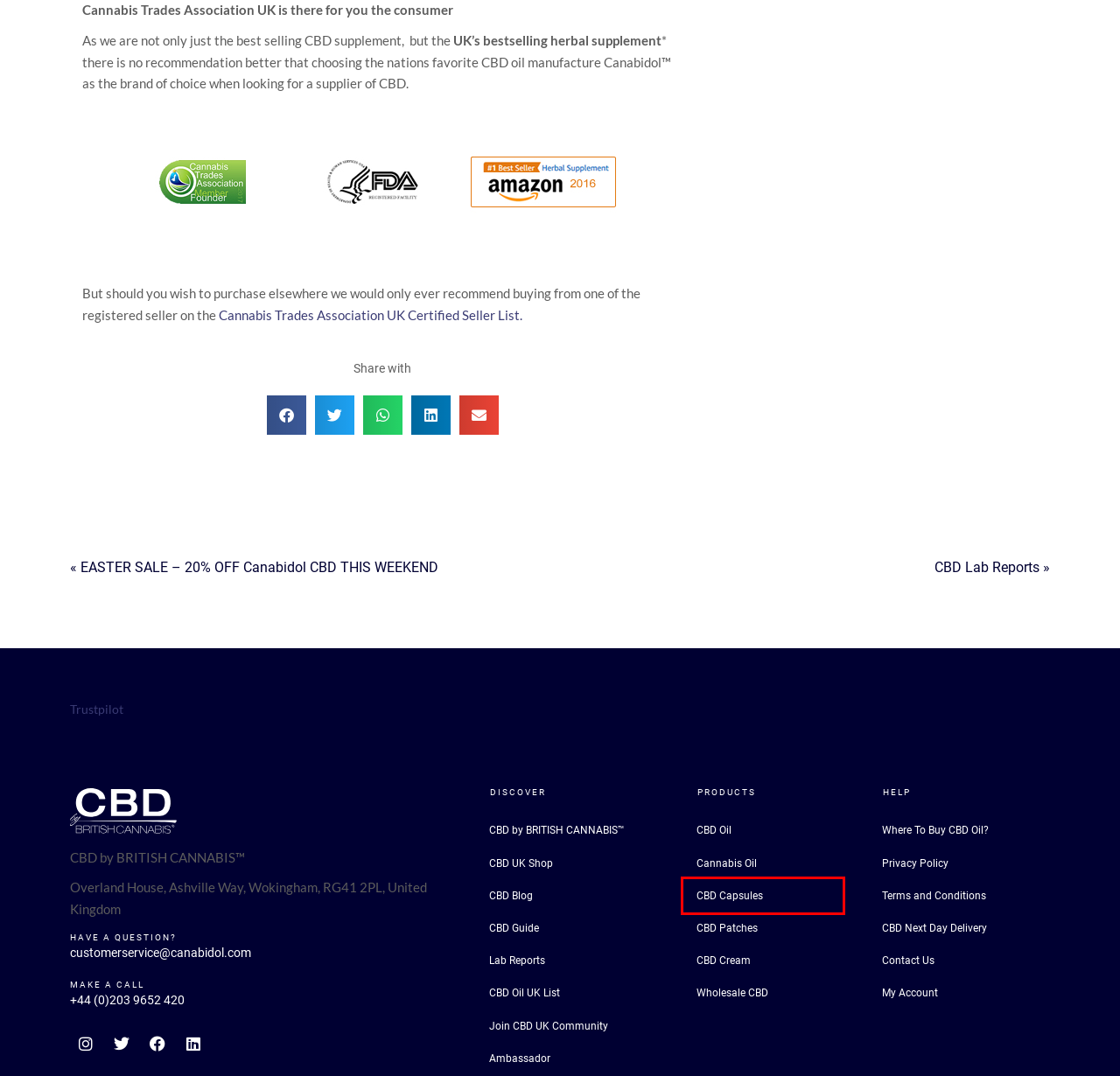Observe the webpage screenshot and focus on the red bounding box surrounding a UI element. Choose the most appropriate webpage description that corresponds to the new webpage after clicking the element in the bounding box. Here are the candidates:
A. Terms & Conditions - Canabidol™ (CBD Cannabis Oil)
B. CBD Lab Reports - CBD by BRITISH CANNABIS™
C. CBD Wholesale UK | Premium CBD Products | BRITISH CANNABIS™
D. Delivery & Returns - CBD by BRITISH CANNABIS™
E. CBD by BRITISH CANNABIS™ Reviews | Read Customer Service Reviews of canabidol.com
F. Best CBD Capsules in the UK 2024 - CBD by British Cannabis™
G. Reveal FSA Products - No.1 CBD by British Cannabis
H. Become an Ambassador - CBD by BRITISH CANNABIS™

F